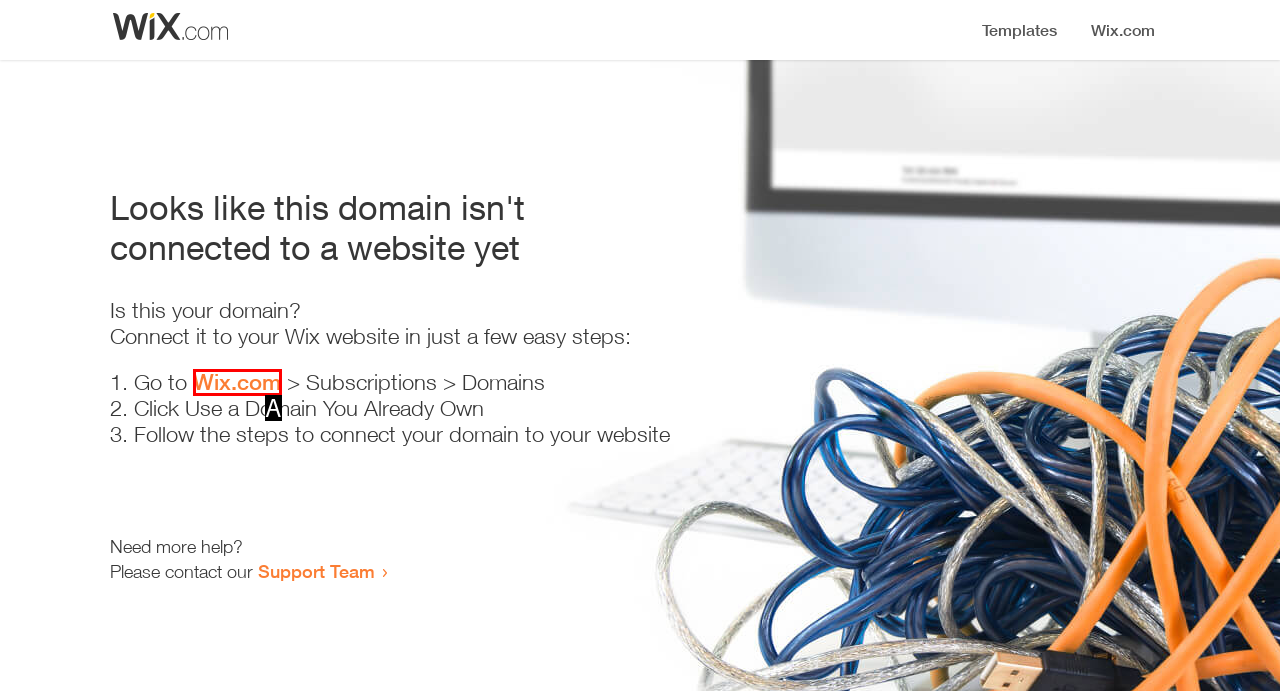Given the element description: Wix.com
Pick the letter of the correct option from the list.

A